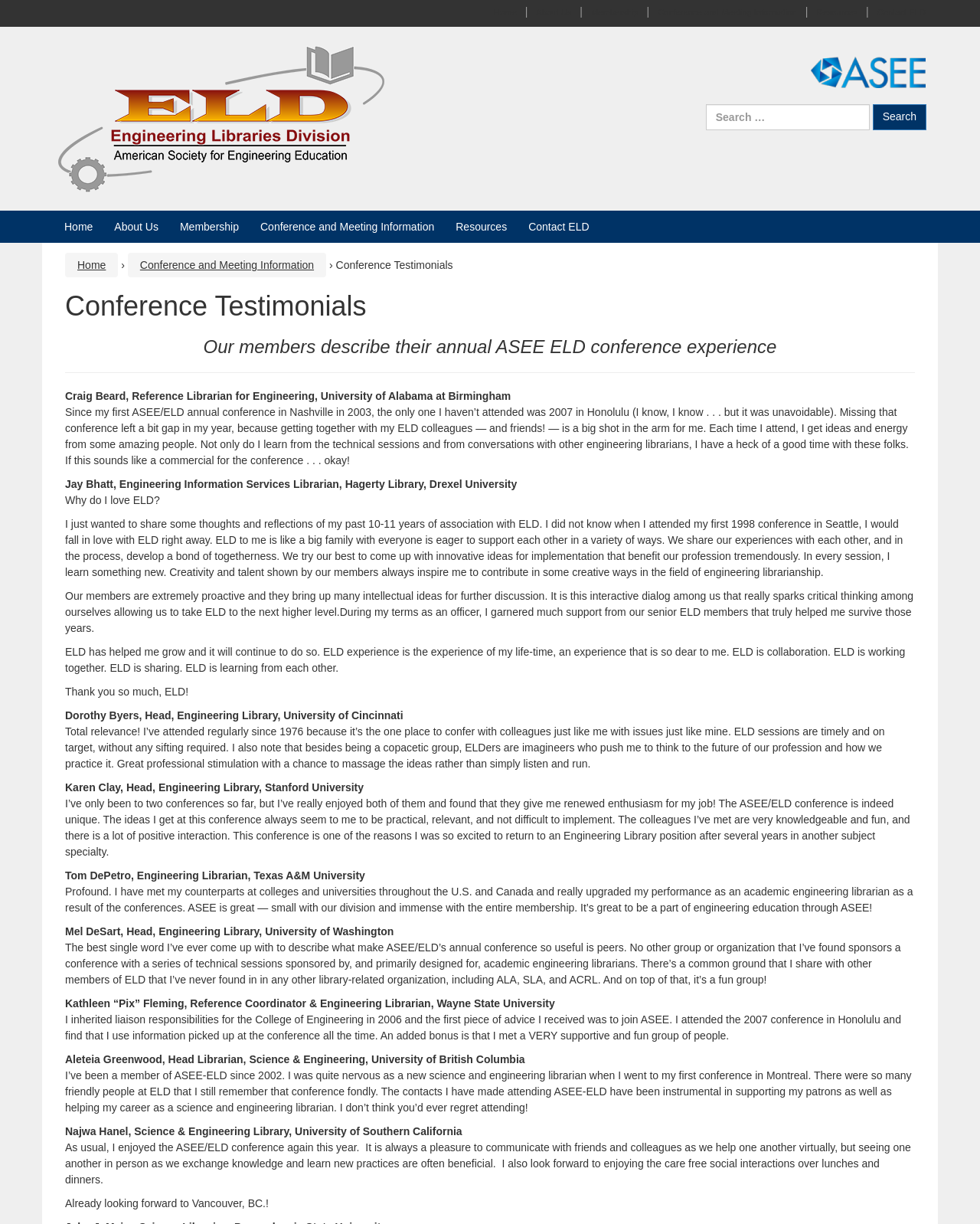Describe the webpage meticulously, covering all significant aspects.

This webpage is dedicated to showcasing testimonials from members of the ASEE Engineering Libraries Division (ELD) about their experiences at the annual ASEE ELD conference. 

At the top of the page, there is a navigation menu with links to "Home", "About Us", "Membership", "Conference and Meeting Information", "Resources", and "Contact ELD". Below this menu, there is a logo of ASEE Engineering Libraries Division, accompanied by a link to the ASEE website.

The main content of the page is divided into sections, each featuring a testimonial from a different ELD member. There are 11 testimonials in total, each with a heading that includes the member's name and title. The testimonials are presented in a clean and organized manner, with ample whitespace between each section.

Each testimonial is a brief, personal account of the member's experience at the ASEE ELD conference. The members share their thoughts on the value of attending the conference, the benefits of networking with colleagues, and the practical ideas and inspiration they gained from the sessions. The tone of the testimonials is overwhelmingly positive, with many members expressing their enthusiasm for the conference and their appreciation for the support and camaraderie they receive from their ELD colleagues.

Overall, the webpage presents a strong sense of community and shared purpose among the members of the ASEE Engineering Libraries Division.